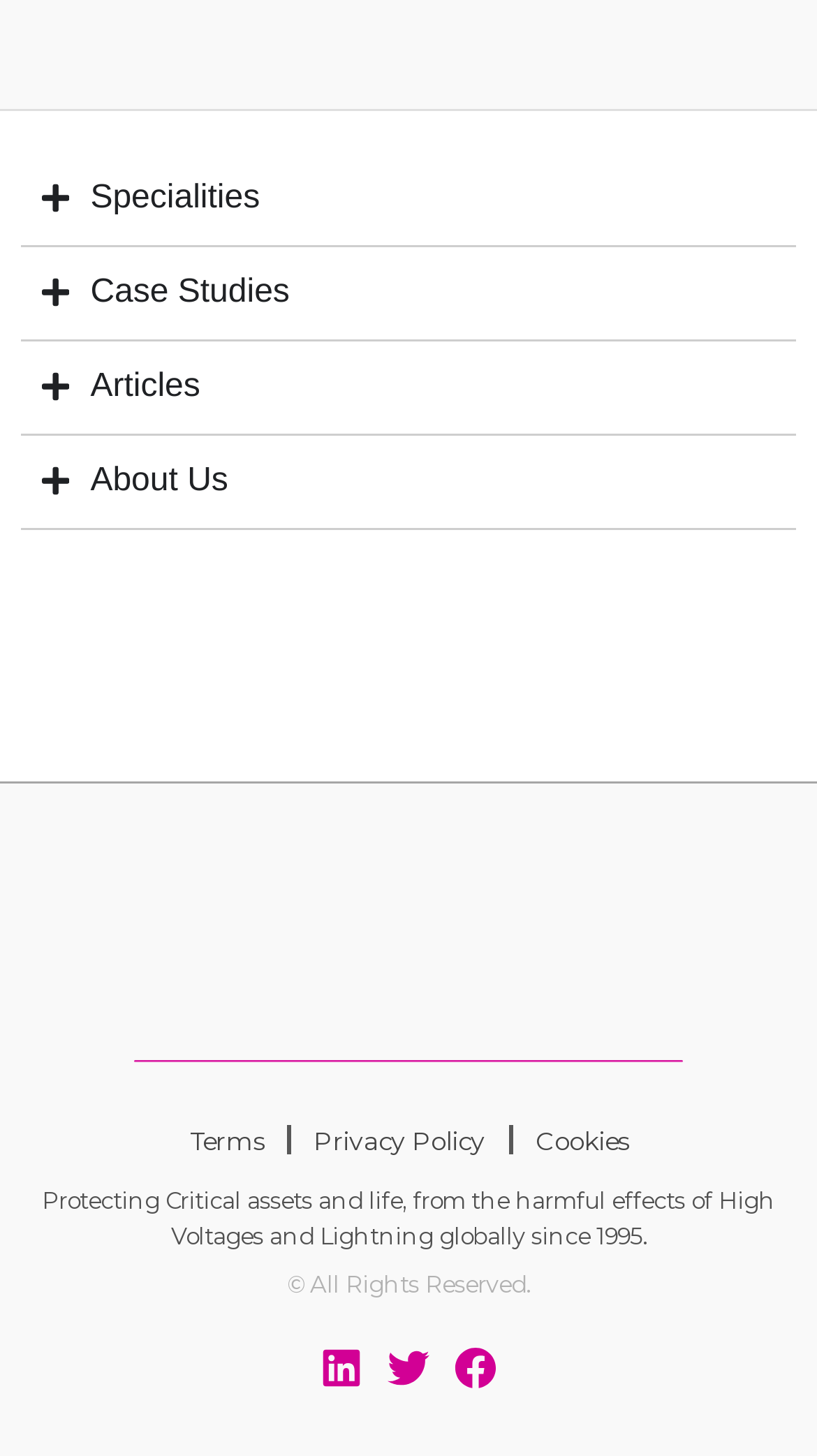Find the bounding box of the element with the following description: "Privacy Policy". The coordinates must be four float numbers between 0 and 1, formatted as [left, top, right, bottom].

[0.355, 0.753, 0.622, 0.813]